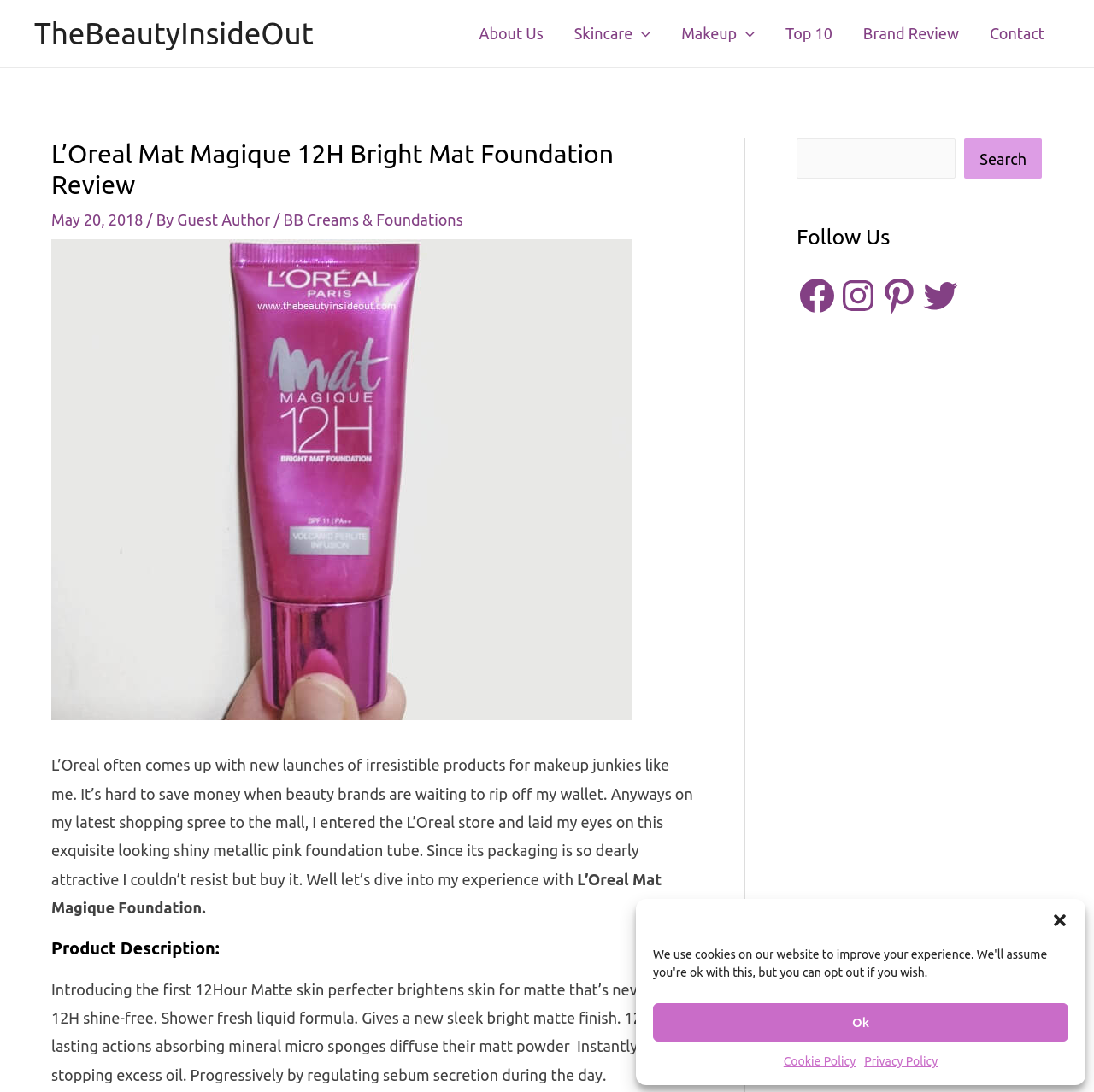Locate the bounding box coordinates of the element that should be clicked to execute the following instruction: "Follow on Facebook".

[0.728, 0.252, 0.766, 0.289]